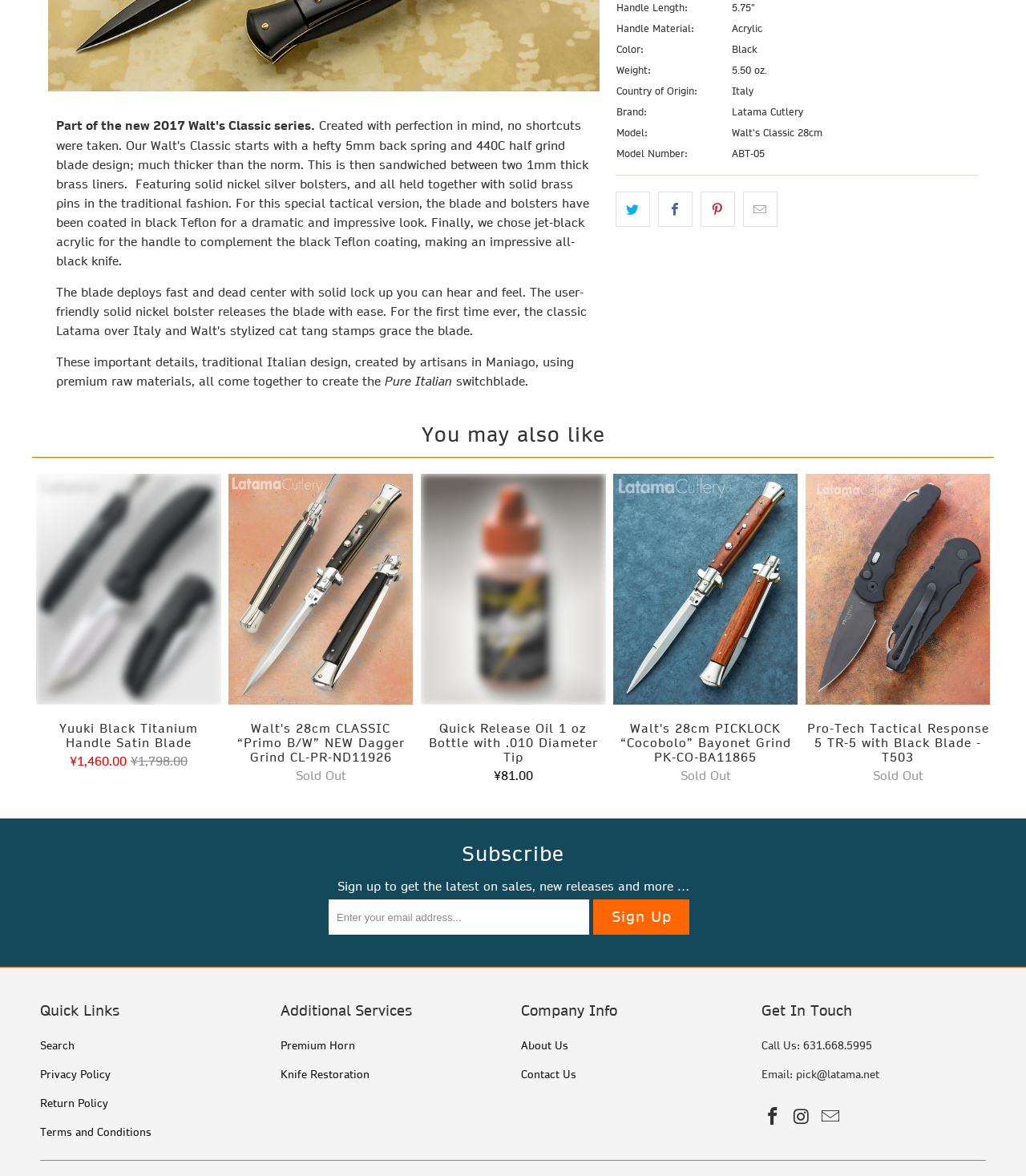Using floating point numbers between 0 and 1, provide the bounding box coordinates in the format (top-left x, top-left y, bottom-right x, bottom-right y). Locate the UI element described here: name="contact[email]" placeholder="Enter your email address..."

[0.32, 0.765, 0.574, 0.795]